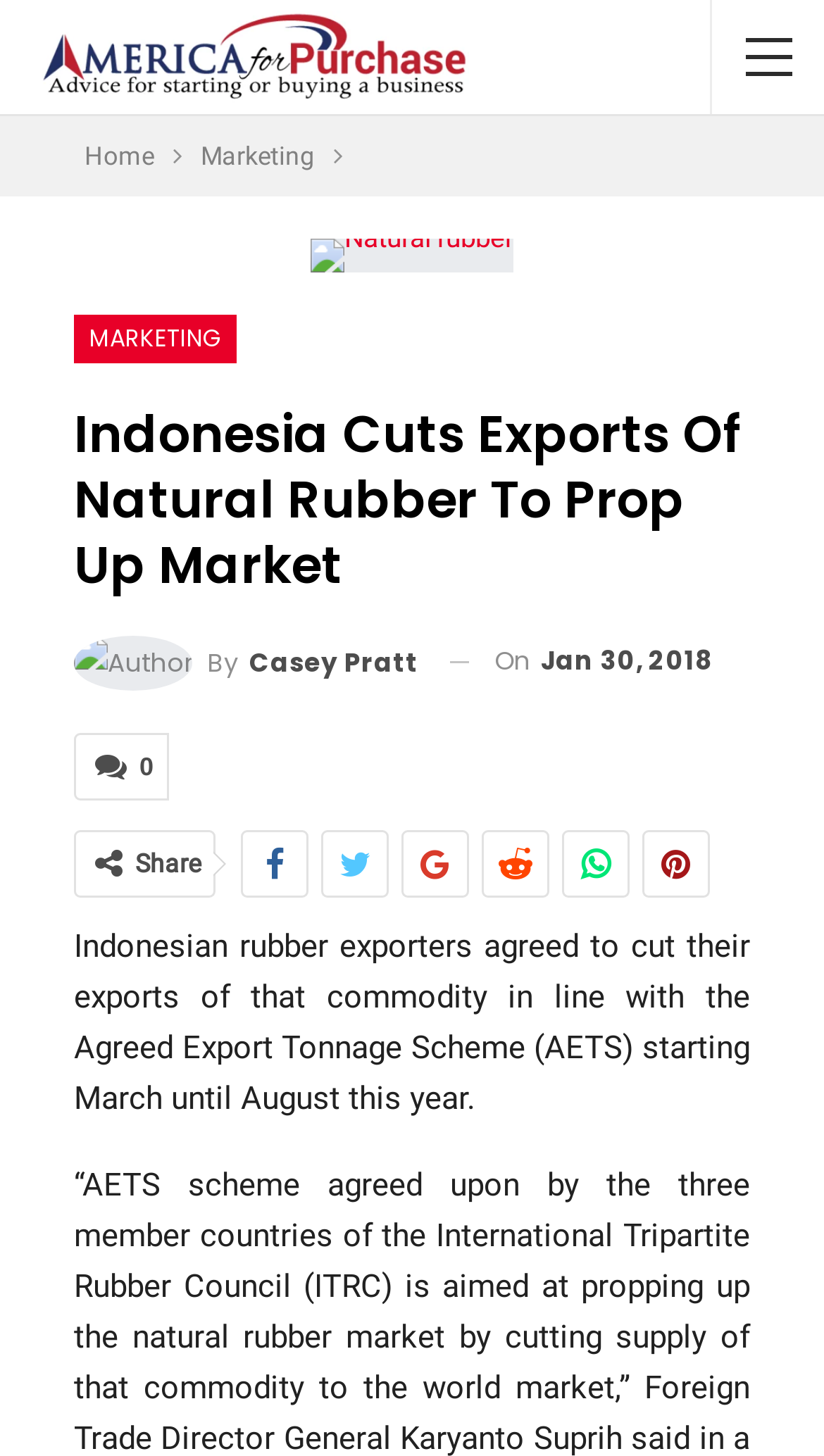When was the article published?
Based on the image, answer the question with as much detail as possible.

I determined the publication date by looking at the time element which contains the text 'On Jan 30, 2018'.